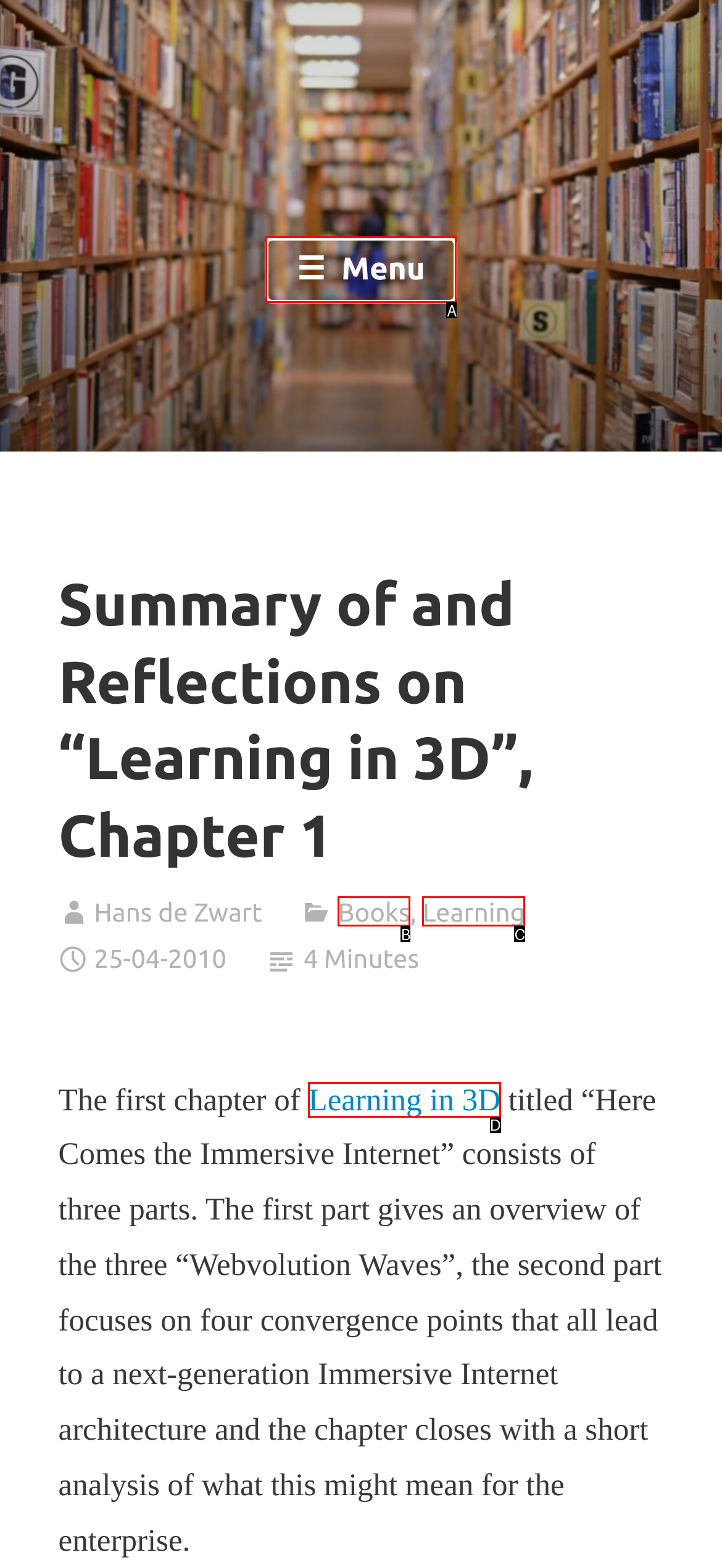Identify the option that corresponds to: Terms of Use
Respond with the corresponding letter from the choices provided.

None